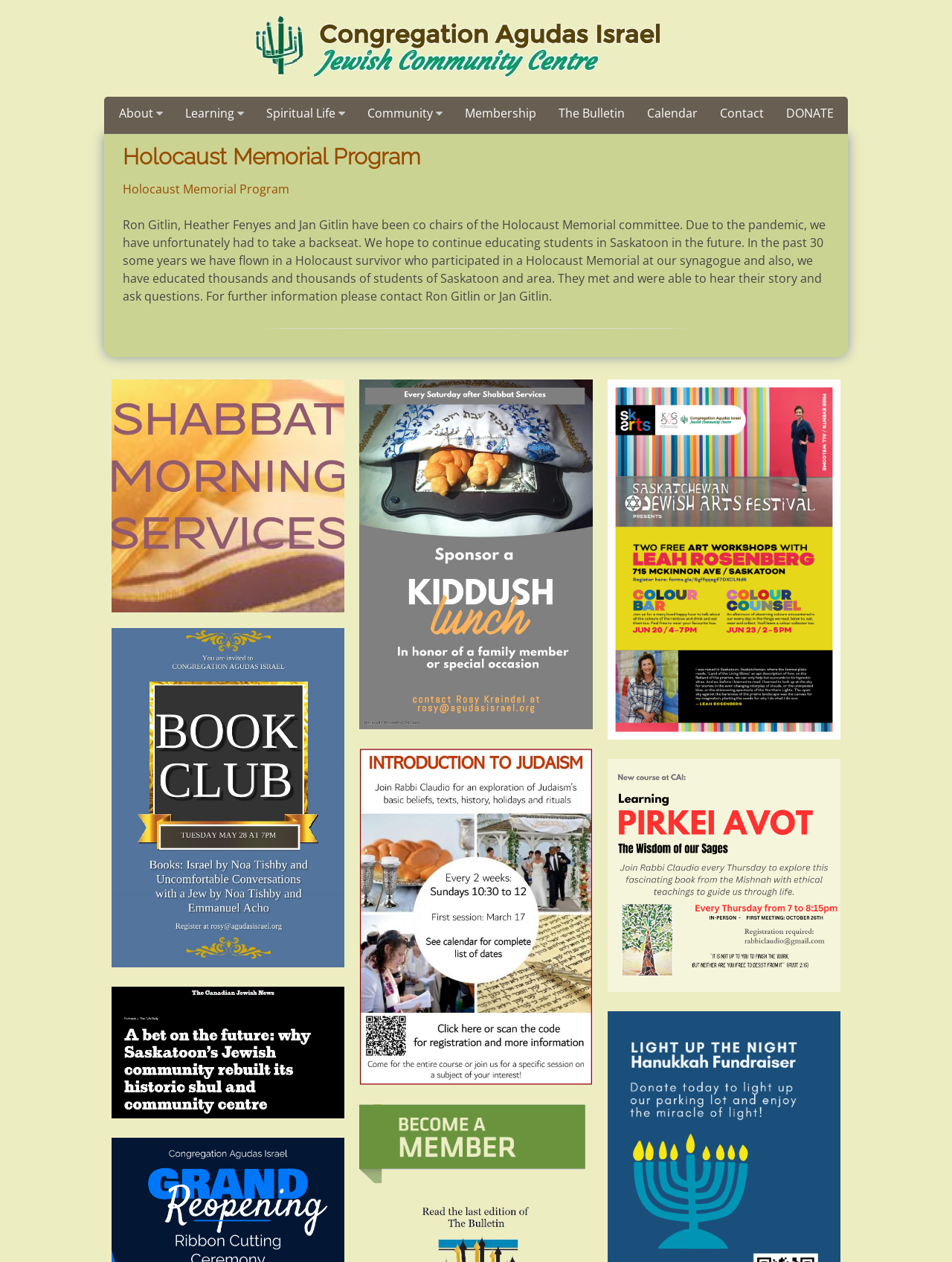Extract the bounding box coordinates for the HTML element that matches this description: "Learning". The coordinates should be four float numbers between 0 and 1, i.e., [left, top, right, bottom].

[0.194, 0.077, 0.256, 0.103]